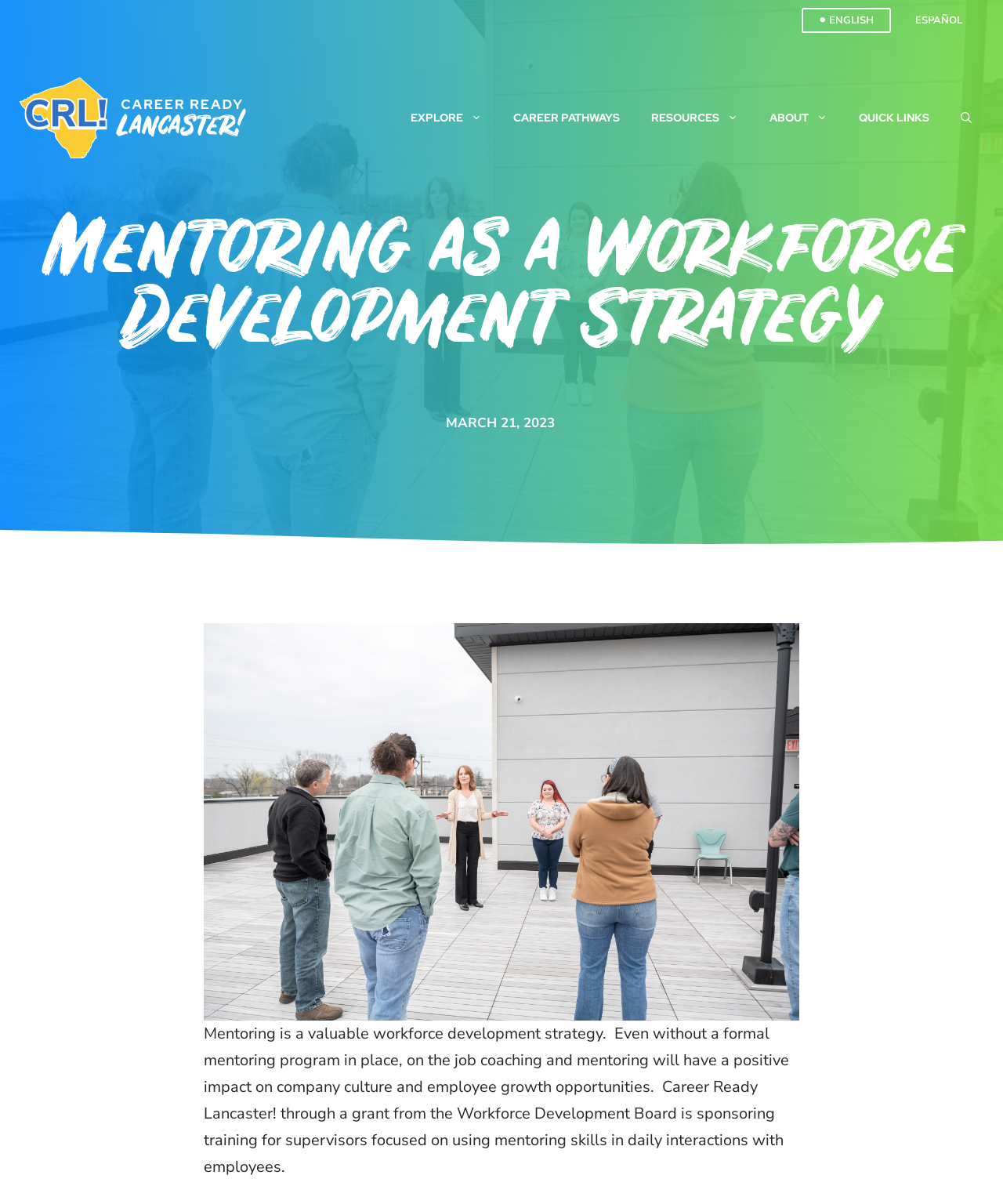What is the headline of the webpage?

Mentoring as a Workforce Development Strategy